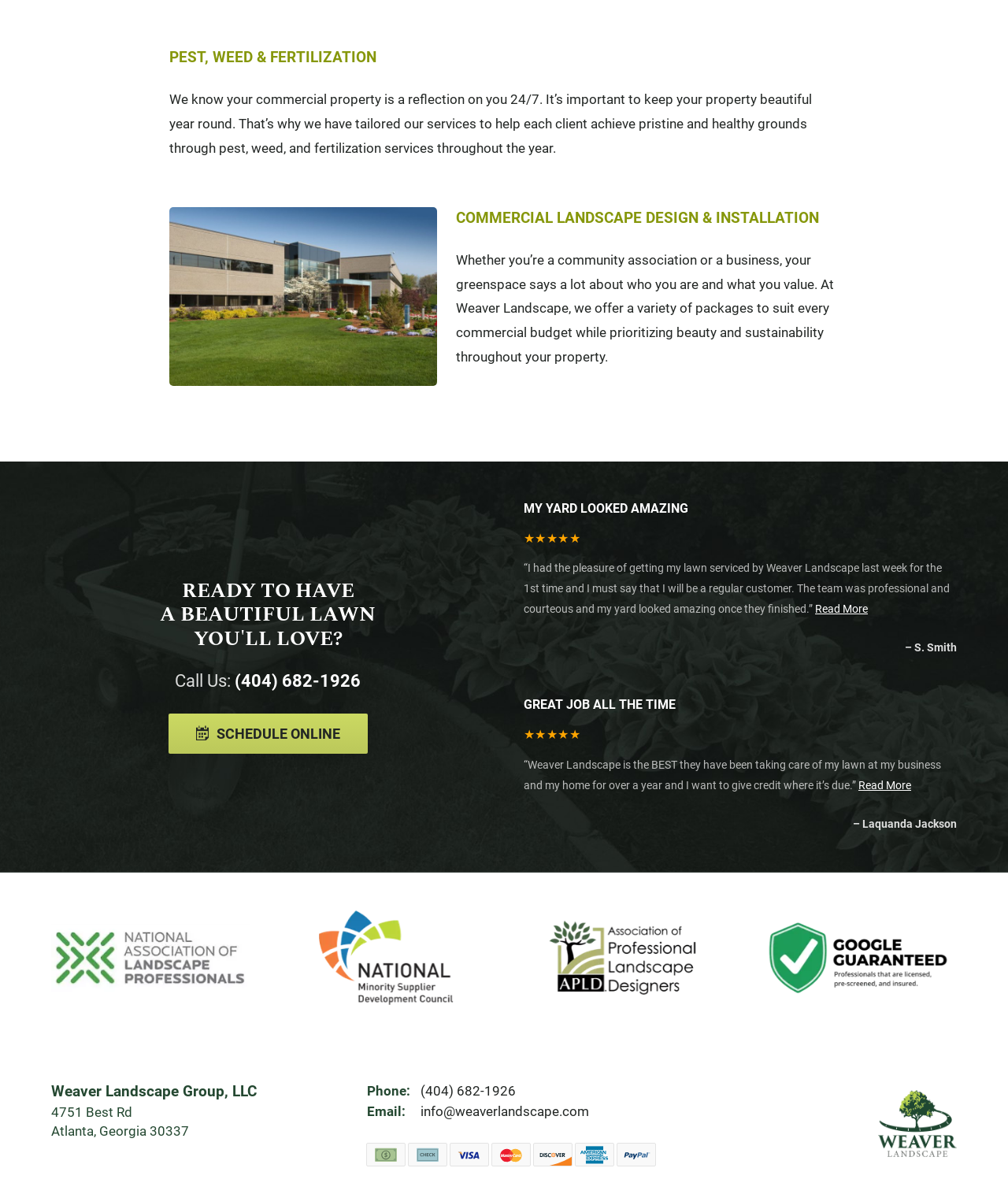Provide a brief response to the question below using a single word or phrase: 
What is the phone number to call for services?

(404) 682-1926